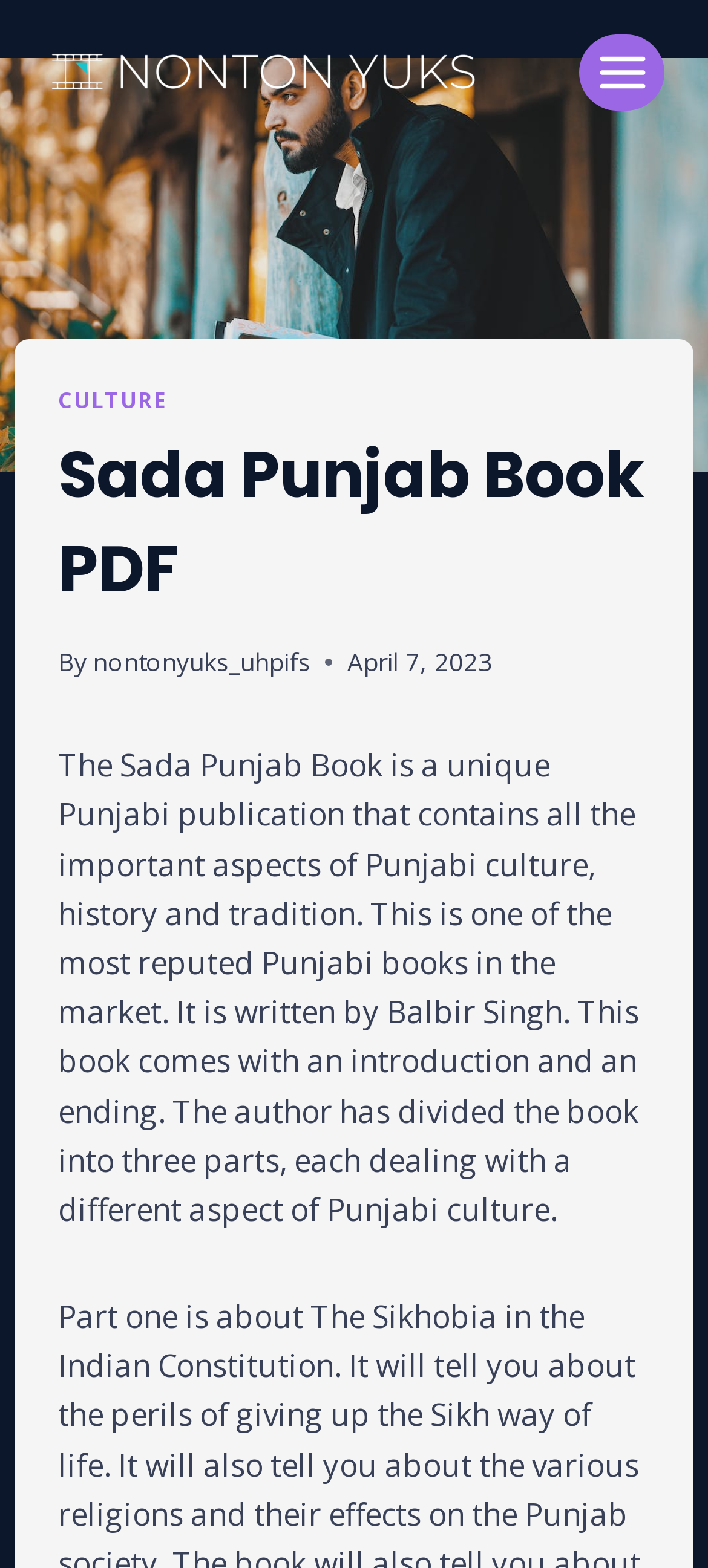Identify the text that serves as the heading for the webpage and generate it.

Sada Punjab Book PDF